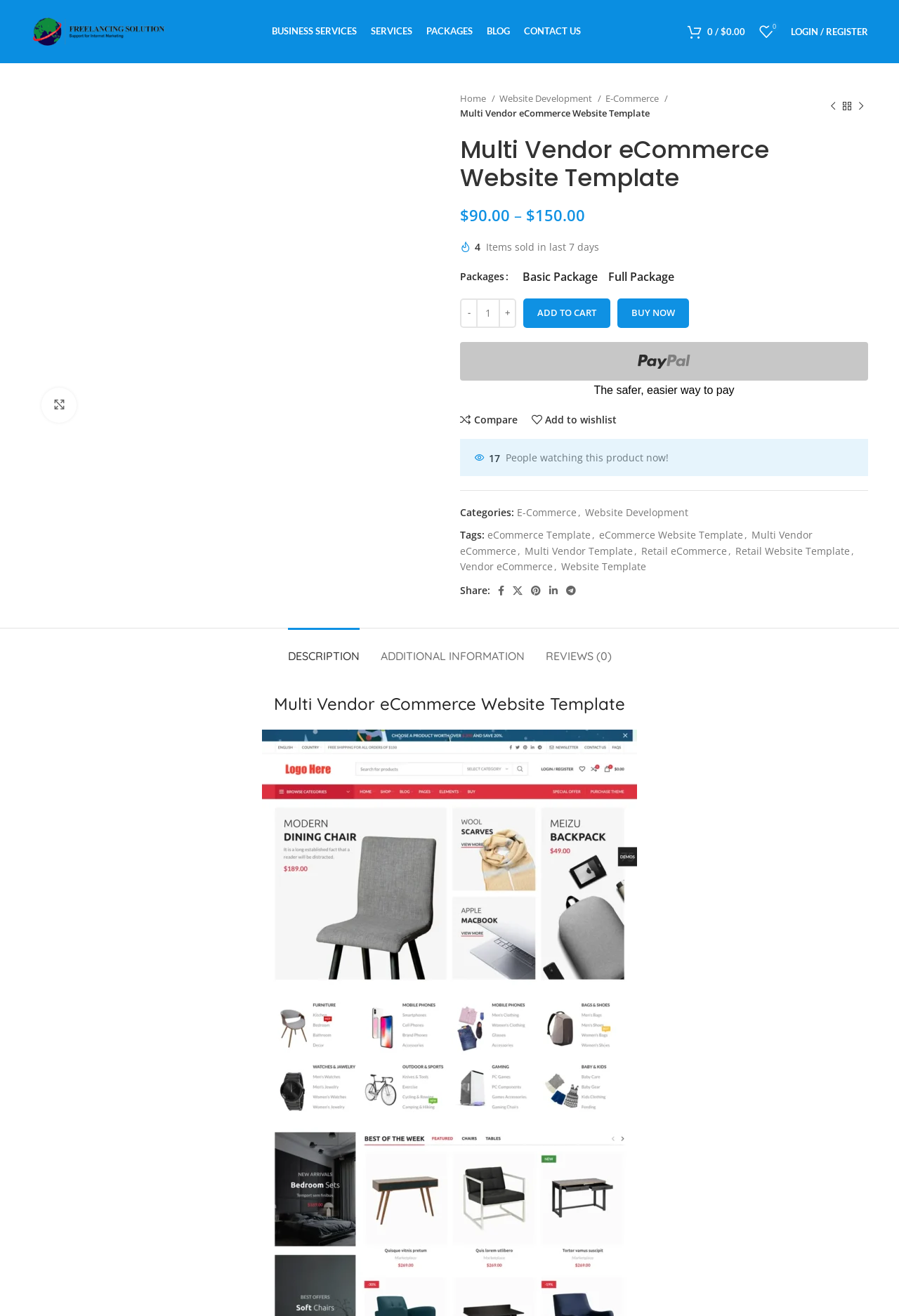Summarize the webpage comprehensively, mentioning all visible components.

This webpage is a product page for a multi-vendor eCommerce website template. At the top, there is a site logo and a navigation menu with links to various sections of the website, including "BUSINESS SERVICES", "SERVICES", "PACKAGES", "BLOG", and "CONTACT US". 

Below the navigation menu, there is a breadcrumb navigation showing the current location of the page, which is "Home / Website Development / E-Commerce / Multi Vendor eCommerce Website Template". 

On the left side of the page, there is a product image with a link to enlarge it. Below the image, there are links to previous and next products. 

The main content of the page is divided into sections. The first section displays the product title, "Multi Vendor eCommerce Website Template", and its price, "$90.00 - $150.00". There is also a table showing the packages available for the product. 

Below the product information, there are buttons to add the product to the cart or to buy it now. There is also a PayPal iframe for payment. 

On the right side of the page, there are links to compare the product, add it to the wishlist, and share it on social media. There is also a section showing the number of people watching the product and the categories and tags associated with it. 

At the bottom of the page, there are tabs for "DESCRIPTION", "ADDITIONAL INFORMATION", and "REVIEWS (0)". The "DESCRIPTION" tab is not selected by default.